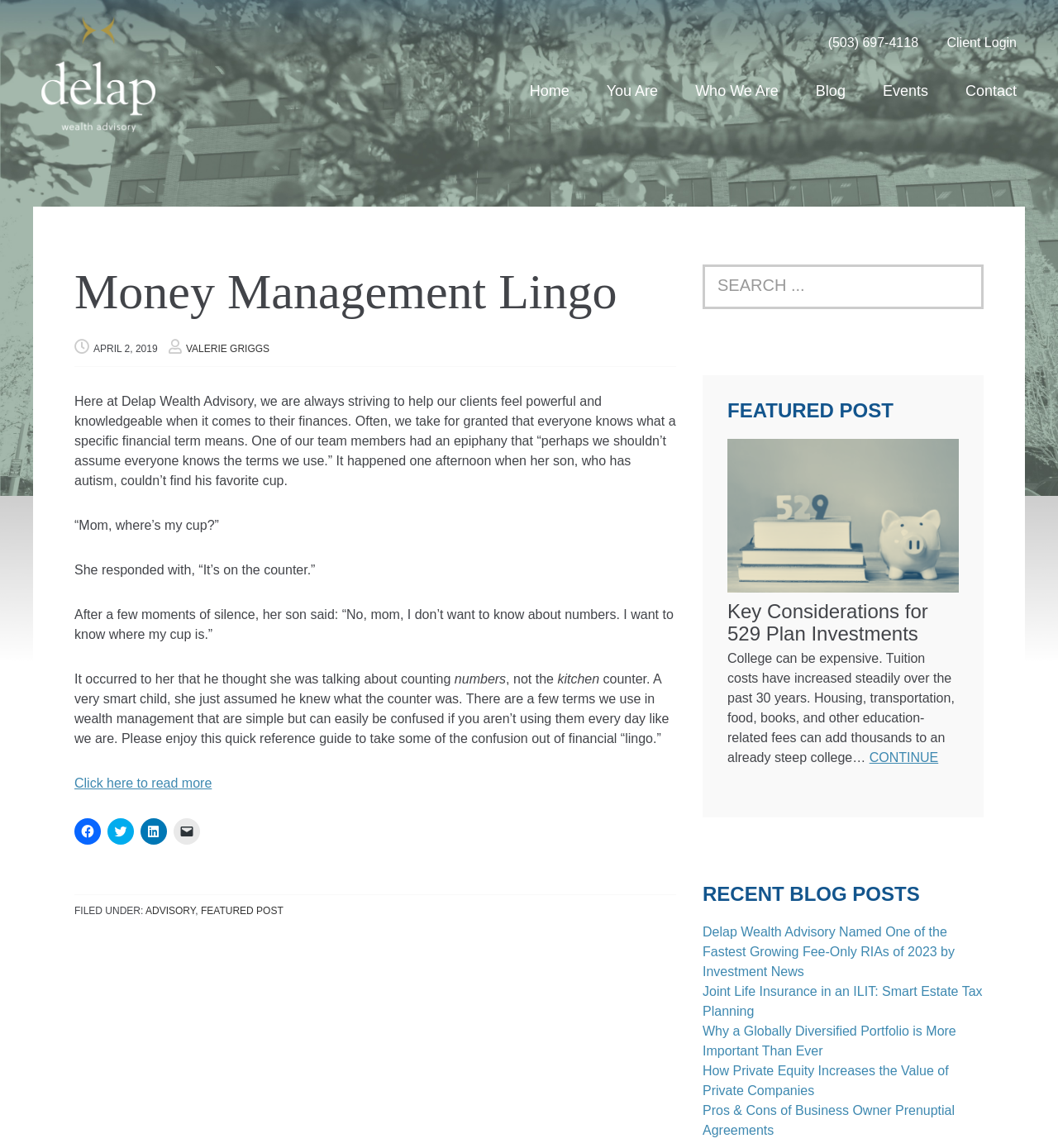Using the information from the screenshot, answer the following question thoroughly:
How many social media sharing options are available?

At the bottom of the article, there are four social media sharing options: Facebook, Twitter, LinkedIn, and Email. These options are represented by icons and can be clicked to share the article on the respective platforms.